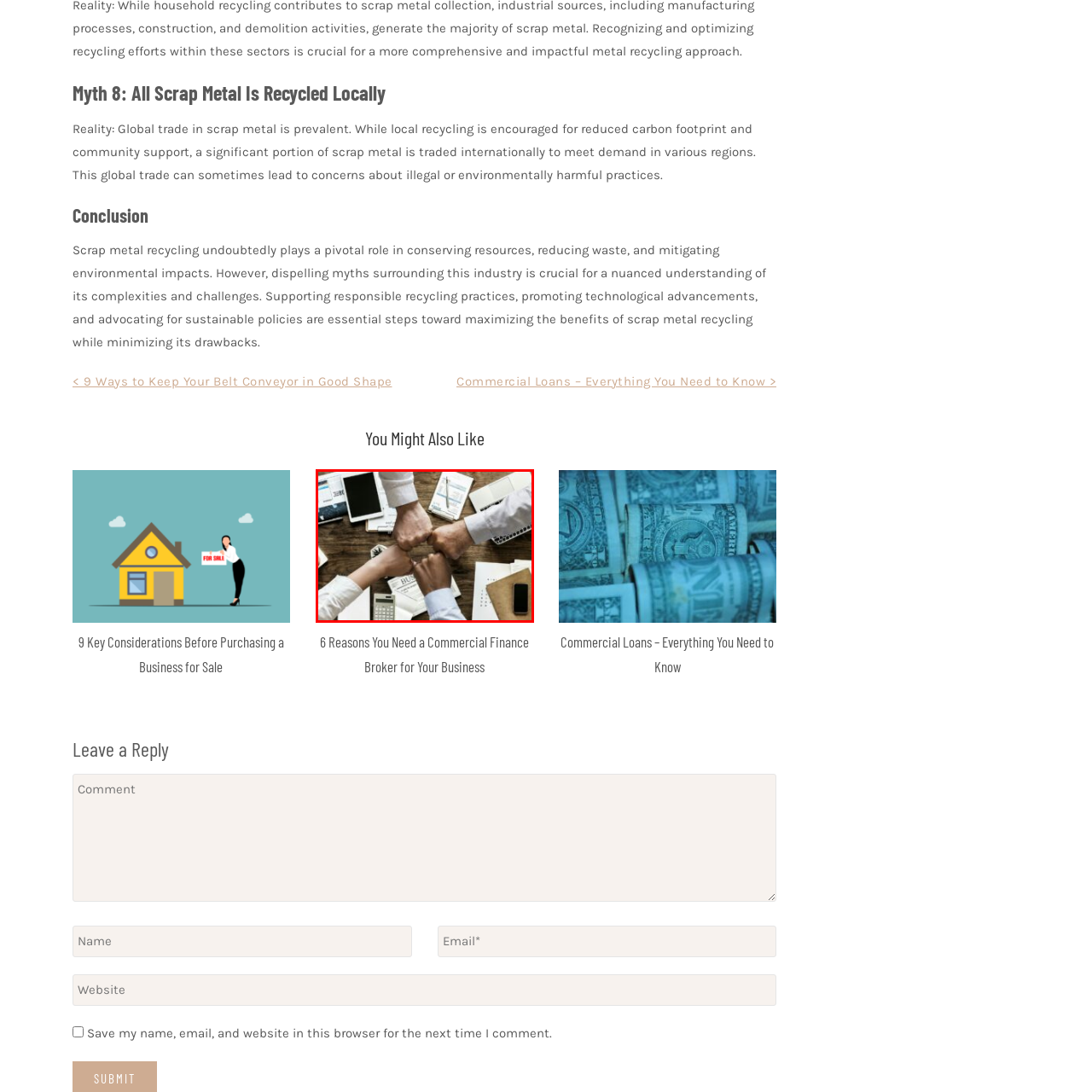Provide an in-depth description of the scene highlighted by the red boundary in the image.

In this dynamic scene, four hands are seen performing a gesture of solidarity, likely symbolizing teamwork and collaboration in a professional setting. The background features a variety of business tools, such as a calculator, notepads, and electronic devices, indicating a focus on finance or business strategy. This imagery reflects the essence of partnership and mutual support, which are essential elements in the decision-making process, especially relevant to the context of "9 Key Considerations Before Purchasing a Business for Sale." The arrangement of tools around the hands underscores a readiness to engage in meaningful discussions and decisions, highlighting the importance of collaboration in achieving business goals.